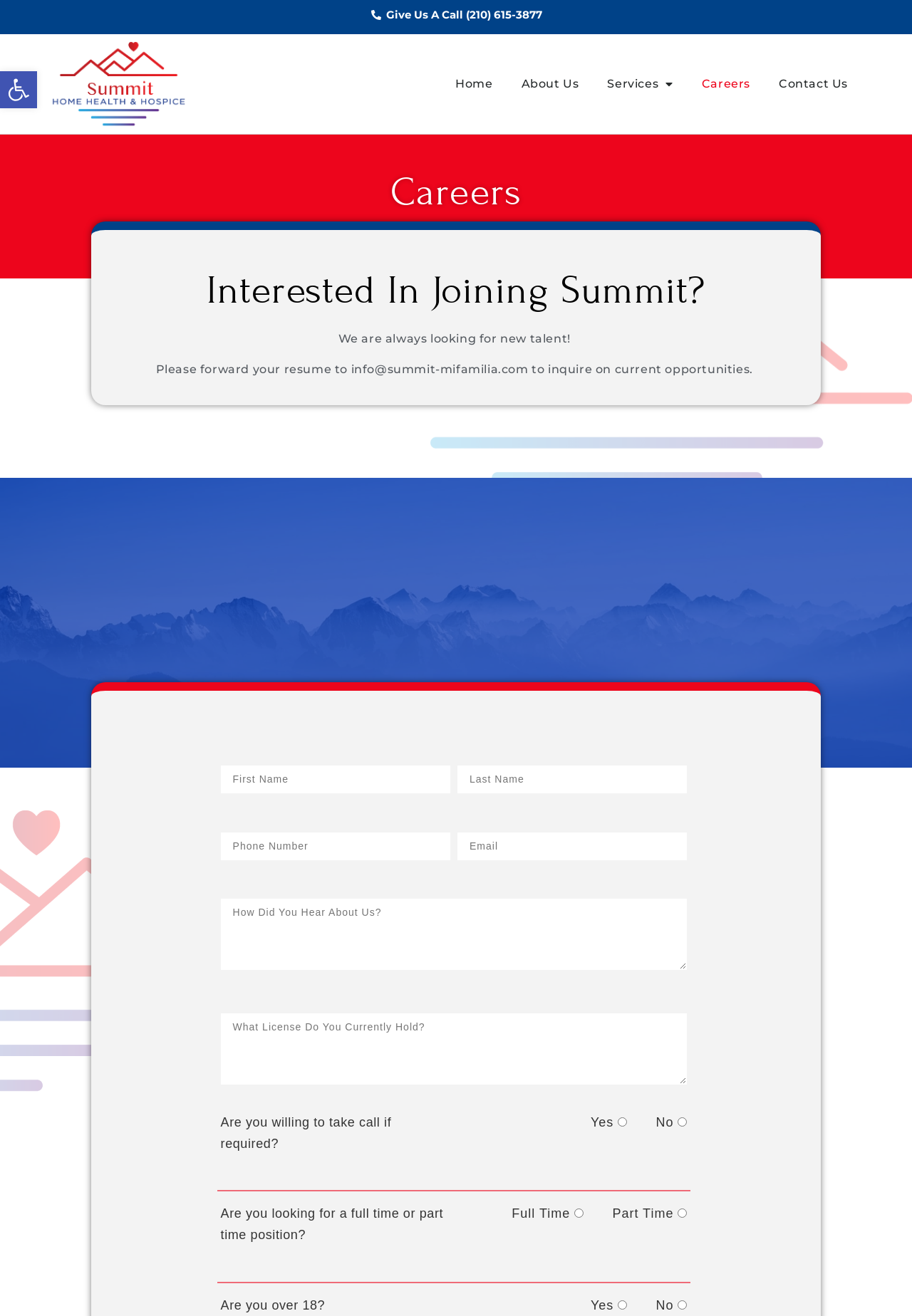Please identify the bounding box coordinates of the area I need to click to accomplish the following instruction: "Click the 'Careers' link".

[0.754, 0.026, 0.838, 0.102]